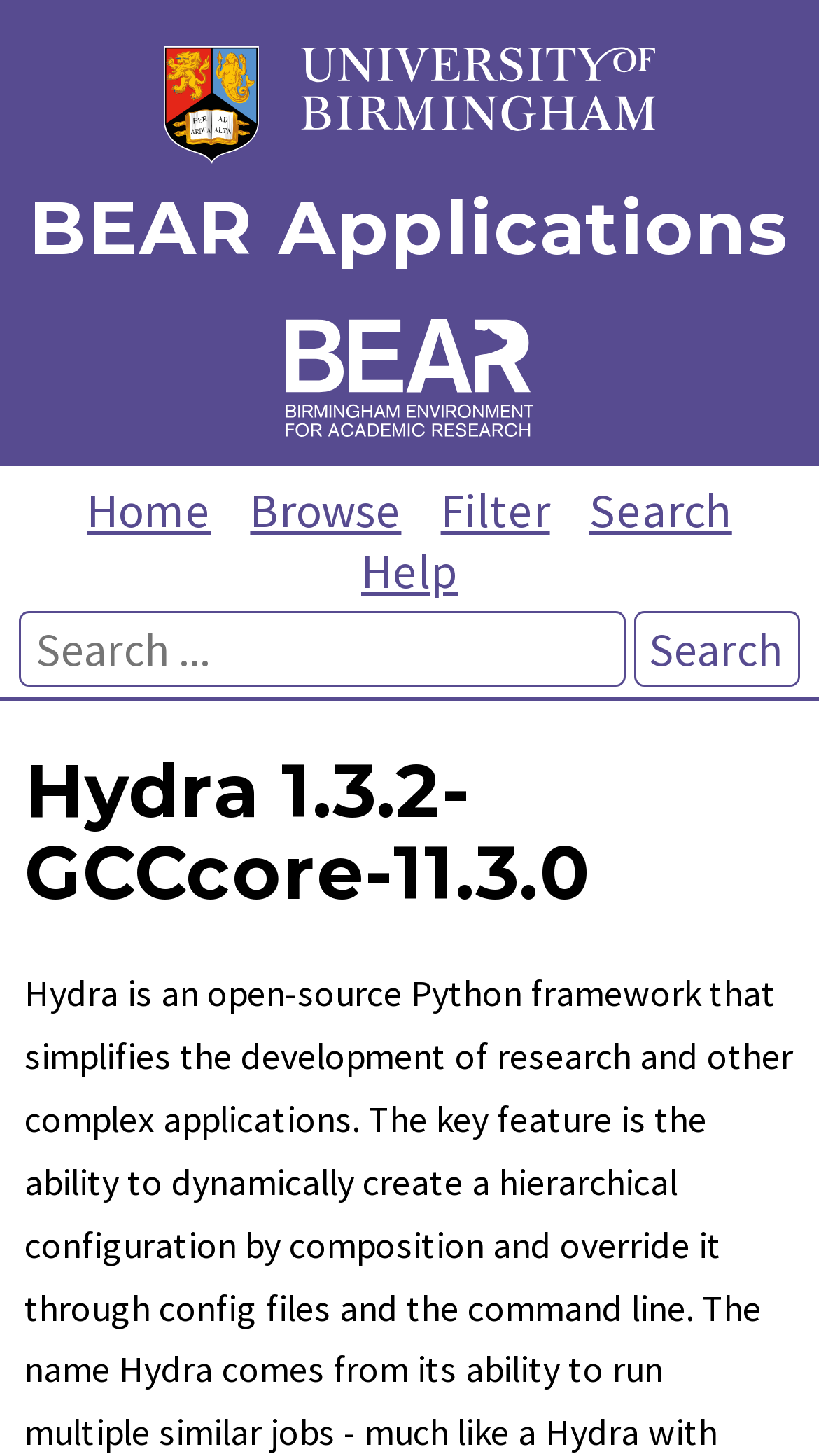How many logos are there on the page?
Based on the screenshot, respond with a single word or phrase.

2